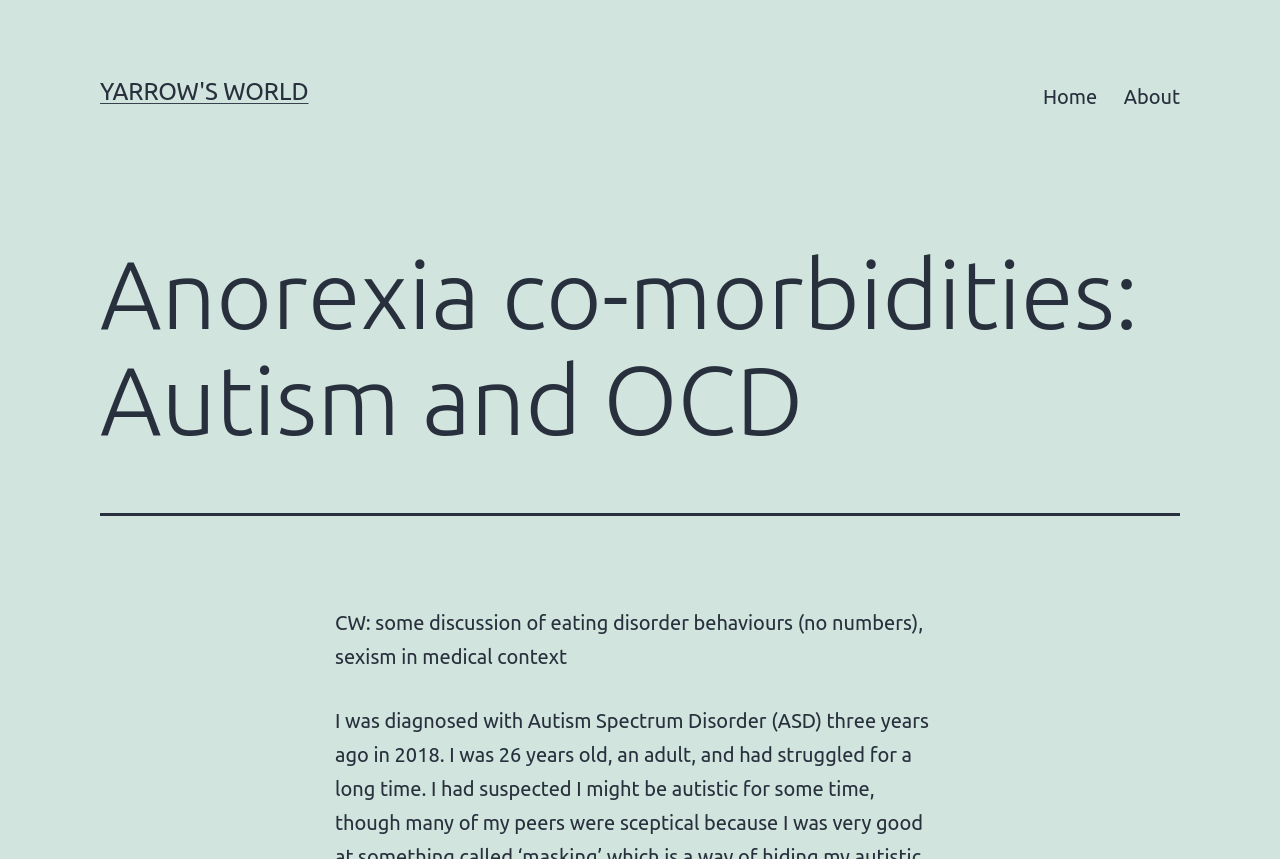Please provide a detailed answer to the question below based on the screenshot: 
How many sections are in the webpage?

The webpage can be divided into two sections: the navigation section at the top, which contains the primary menu, and the content section below, which contains the heading and the static text.